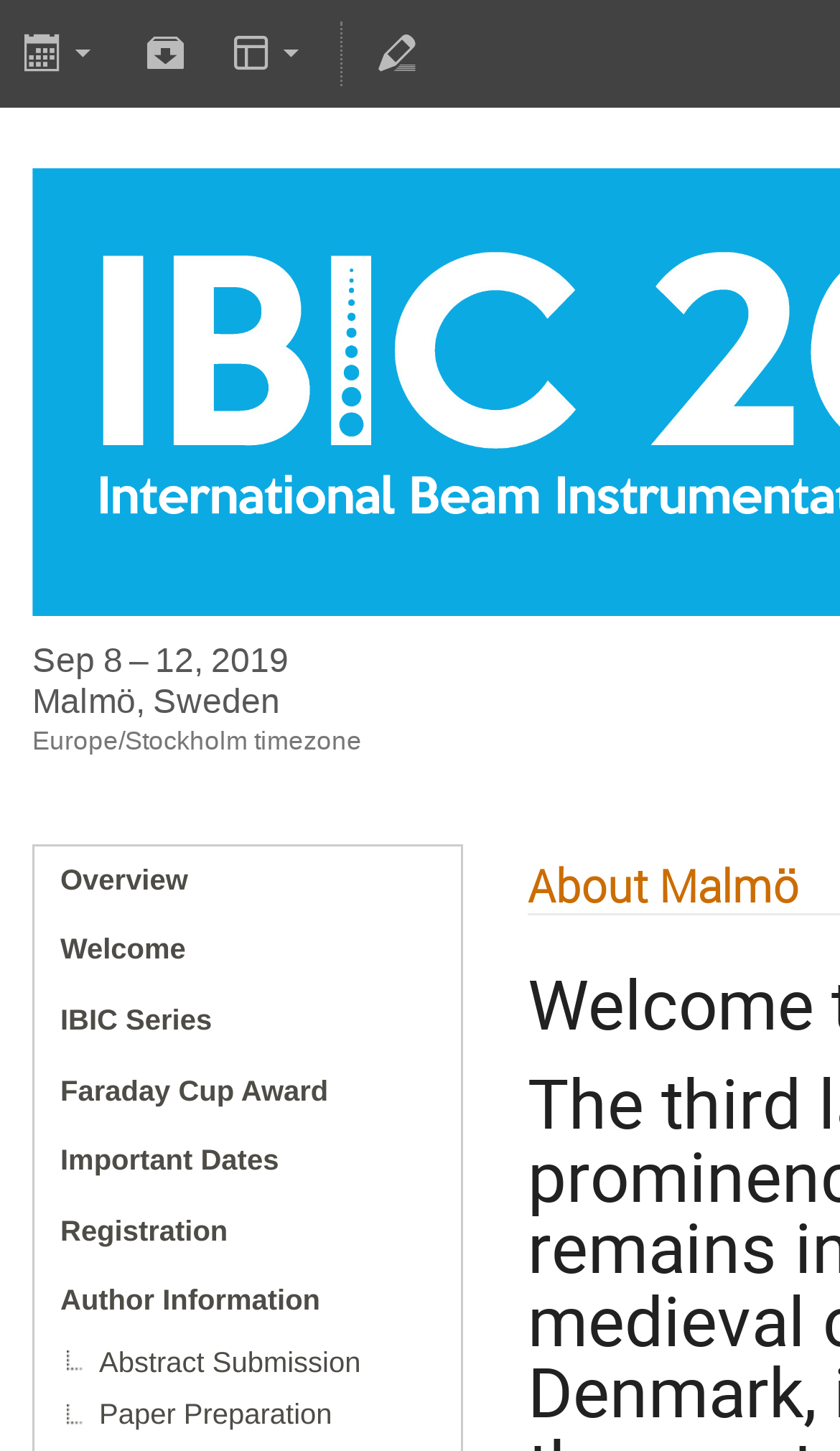Find and specify the bounding box coordinates that correspond to the clickable region for the instruction: "View information about Malmö".

[0.628, 0.589, 0.964, 0.63]